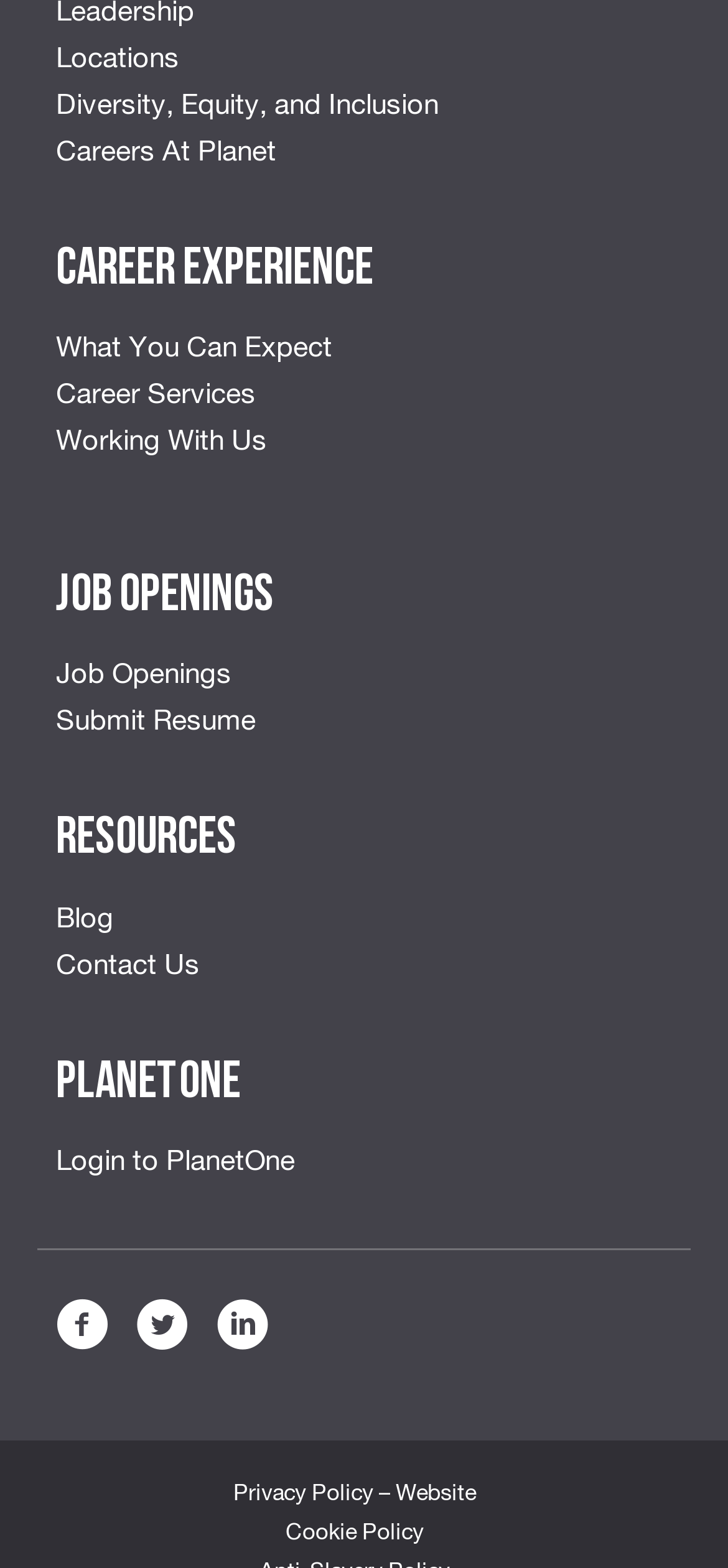Find the bounding box coordinates for the HTML element described in this sentence: "Locations". Provide the coordinates as four float numbers between 0 and 1, in the format [left, top, right, bottom].

[0.077, 0.021, 0.923, 0.051]